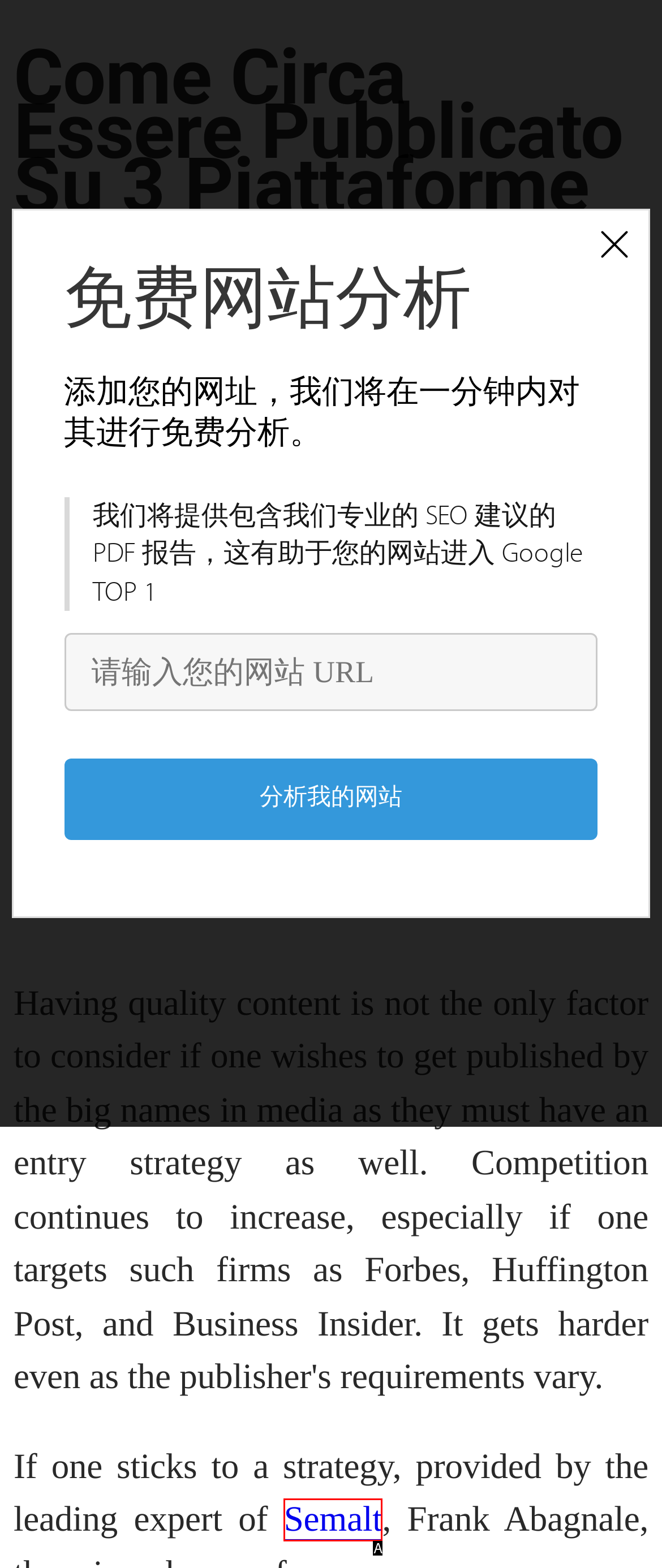Identify the HTML element that matches the description: admin. Provide the letter of the correct option from the choices.

None